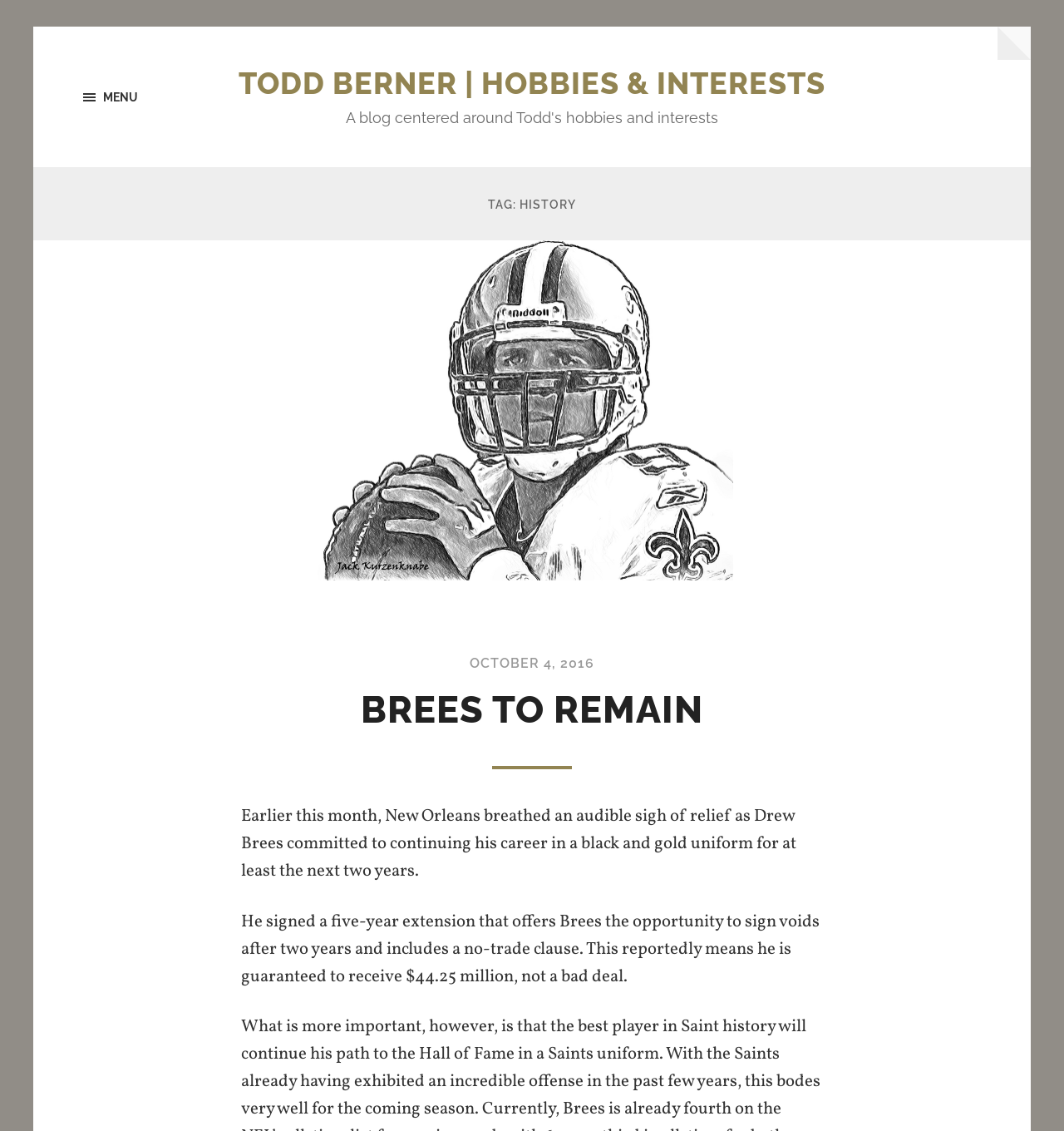How many years is Drew Brees committed to playing for the Saints?
Use the image to give a comprehensive and detailed response to the question.

According to the text 'He signed a five-year extension that offers Brees the opportunity to sign voids after two years...', Drew Brees is committed to playing for the Saints for at least two years.